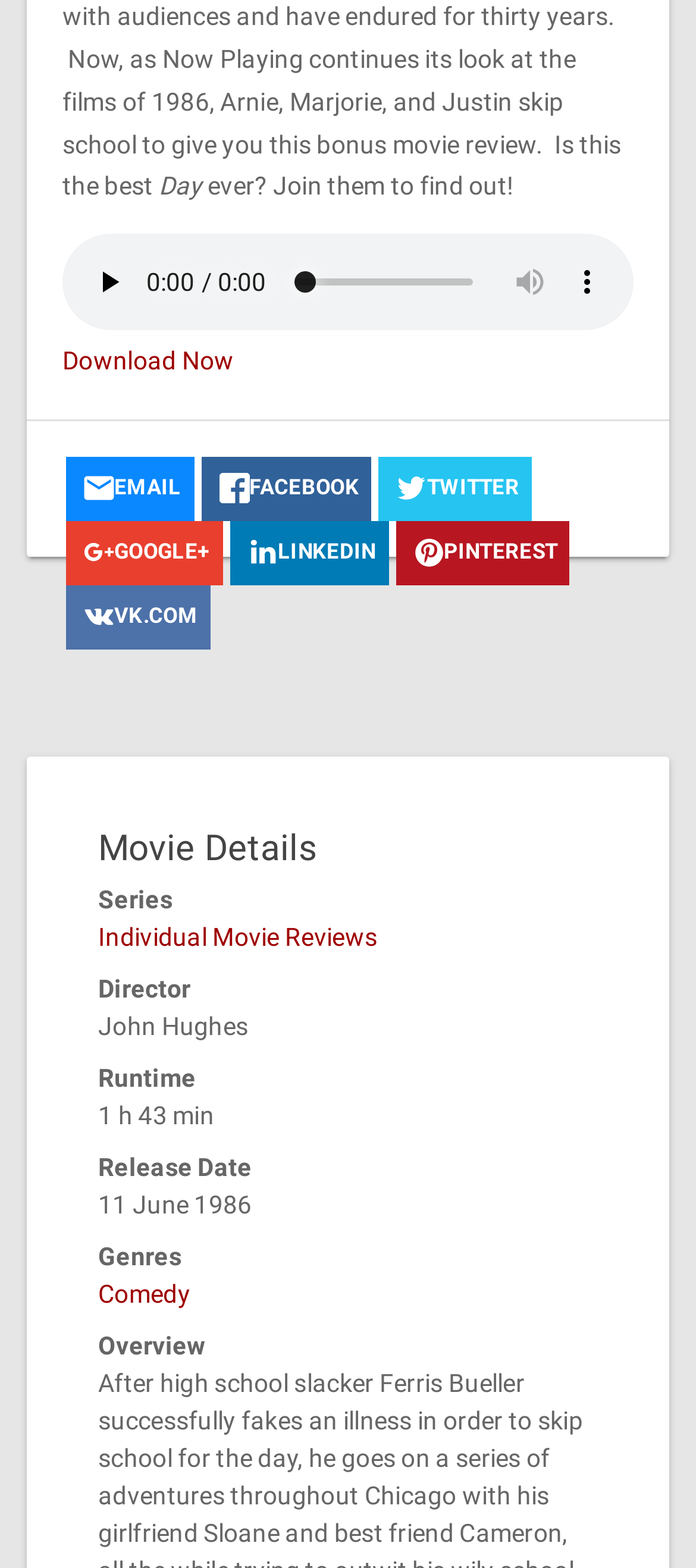Determine the bounding box coordinates of the UI element described by: "email".

[0.095, 0.291, 0.278, 0.332]